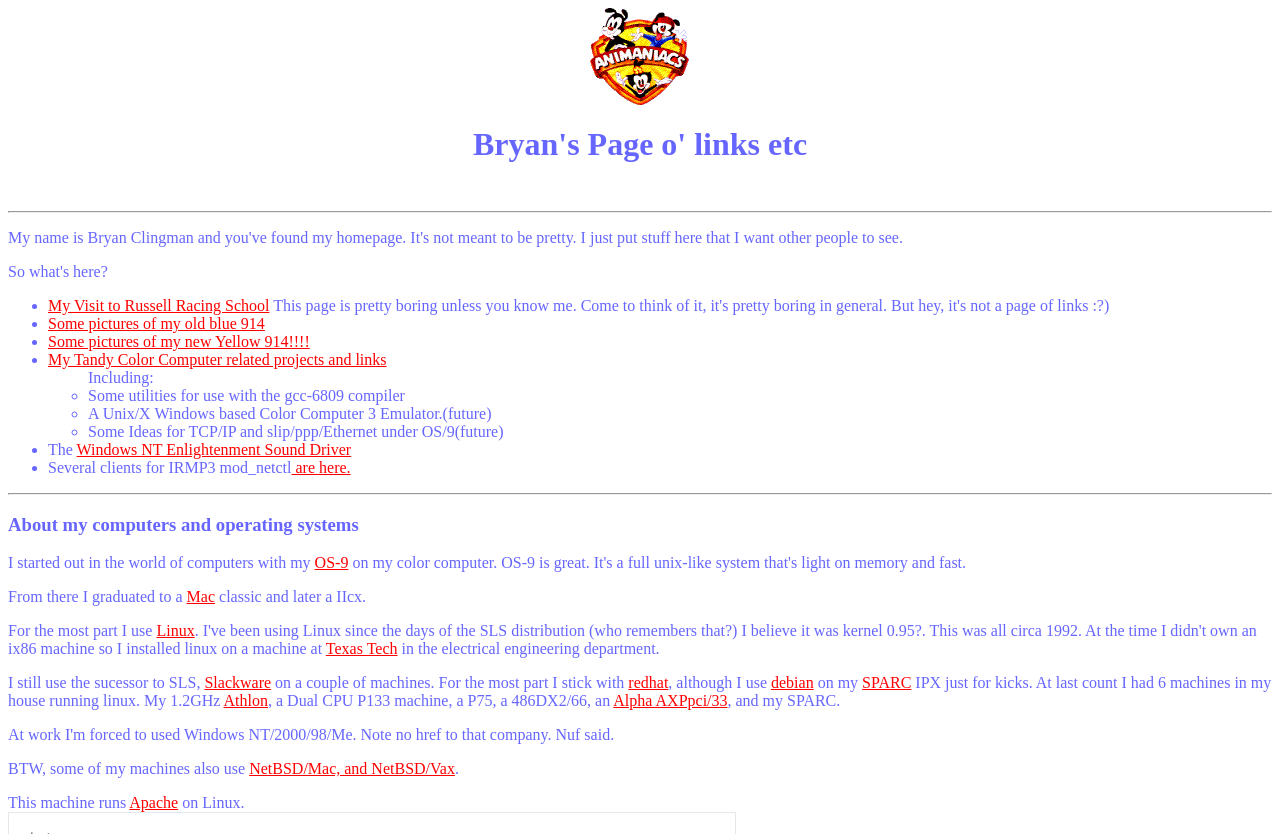Please answer the following question using a single word or phrase: What is the link text of the third link?

Some pictures of my new Yellow 914!!!!